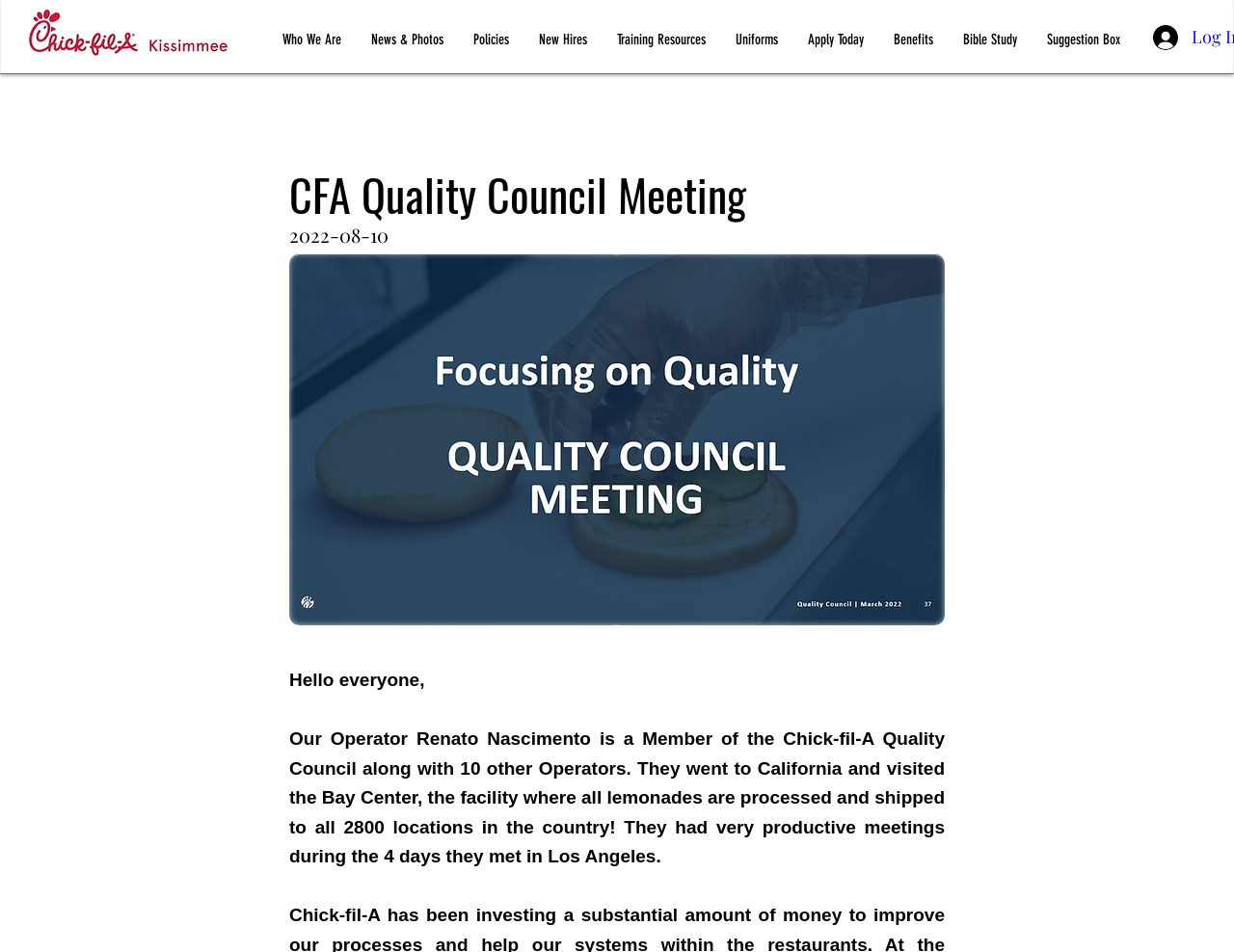Detail the various sections and features of the webpage.

The webpage appears to be a company's internal news and information portal. At the top left corner, there is a small image with a link to "imageedit_1_3620536457_edited.png". 

Below the image, there is a navigation menu labeled "Site" that spans across the top of the page, containing 9 menu items: "Who We Are", "News & Photos", "Policies", "New Hires", "Training Resources", "Uniforms", "Apply Today", "Benefits", and "Bible Study" and "Suggestion Box" at the far right. 

On the top right corner, there is a "Log In" button accompanied by a small image.

The main content of the page is focused on a news article about a "CFA Quality Council Meeting". The article has a heading with the same title, followed by a date "2022-08-10". Below the date, there is a large image related to the meeting, which takes up most of the page's width. 

The article's text starts with a greeting "Hello everyone," and then describes the meeting, mentioning that the company's Operator Renato Nascimento is a member of the Chick-fil-A Quality Council and attended a 4-day meeting in Los Angeles, where they visited the Bay Center, a facility that processes and ships lemonade to all 2800 locations in the country.